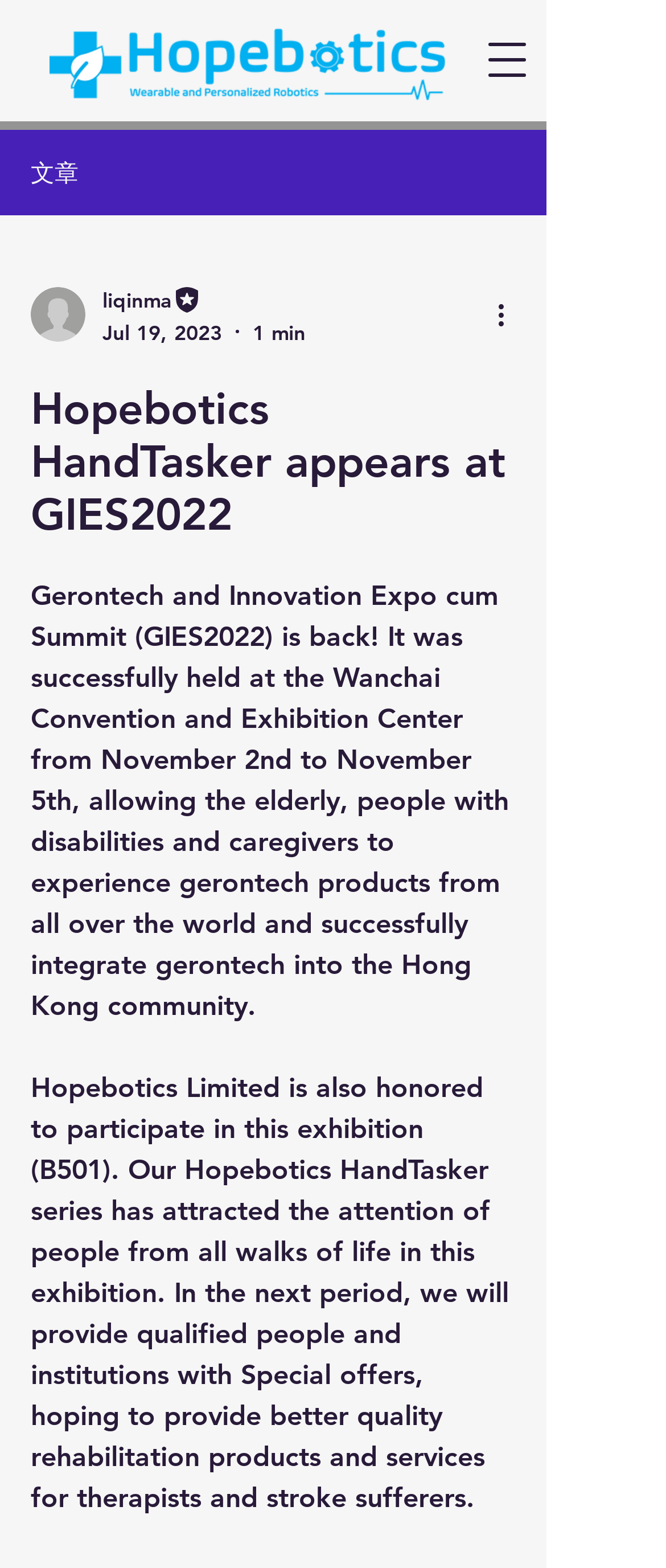Provide a thorough summary of the webpage.

The webpage appears to be an article about Hopebotics HandTasker's participation in the Gerontech and Innovation Expo cum Summit (GIES2022). At the top left, there is a logo of Hopebotics, a white background image with the company's name. Next to the logo, there is a button to open the navigation menu. 

Below the logo, there is a section with the writer's information, including a picture, name "liqinma", and title "Editor". The writer's picture is positioned to the left of the name and title. The date "Jul 19, 2023" and a reading time of "1 min" are also displayed in this section.

The main content of the article is divided into two paragraphs. The first paragraph describes the GIES2022 event, which was held at the Wanchai Convention and Exhibition Center from November 2nd to November 5th. The second paragraph talks about Hopebotics Limited's participation in the exhibition and their plans to provide special offers for qualified people and institutions.

At the top right, there is a button with more actions, accompanied by an image. The article's title "Hopebotics HandTasker appears at GIES2022" is displayed prominently above the main content.